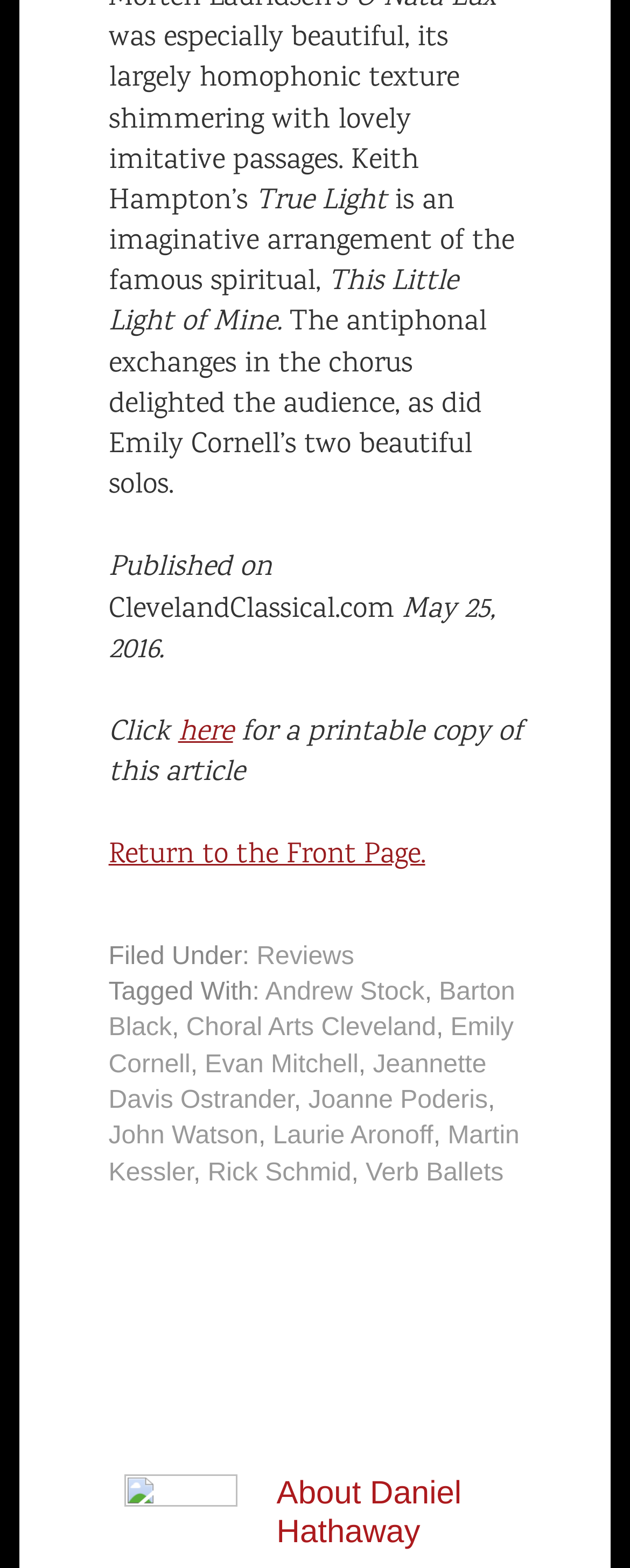Provide the bounding box coordinates of the section that needs to be clicked to accomplish the following instruction: "Read about Andrew Stock."

[0.421, 0.624, 0.674, 0.642]